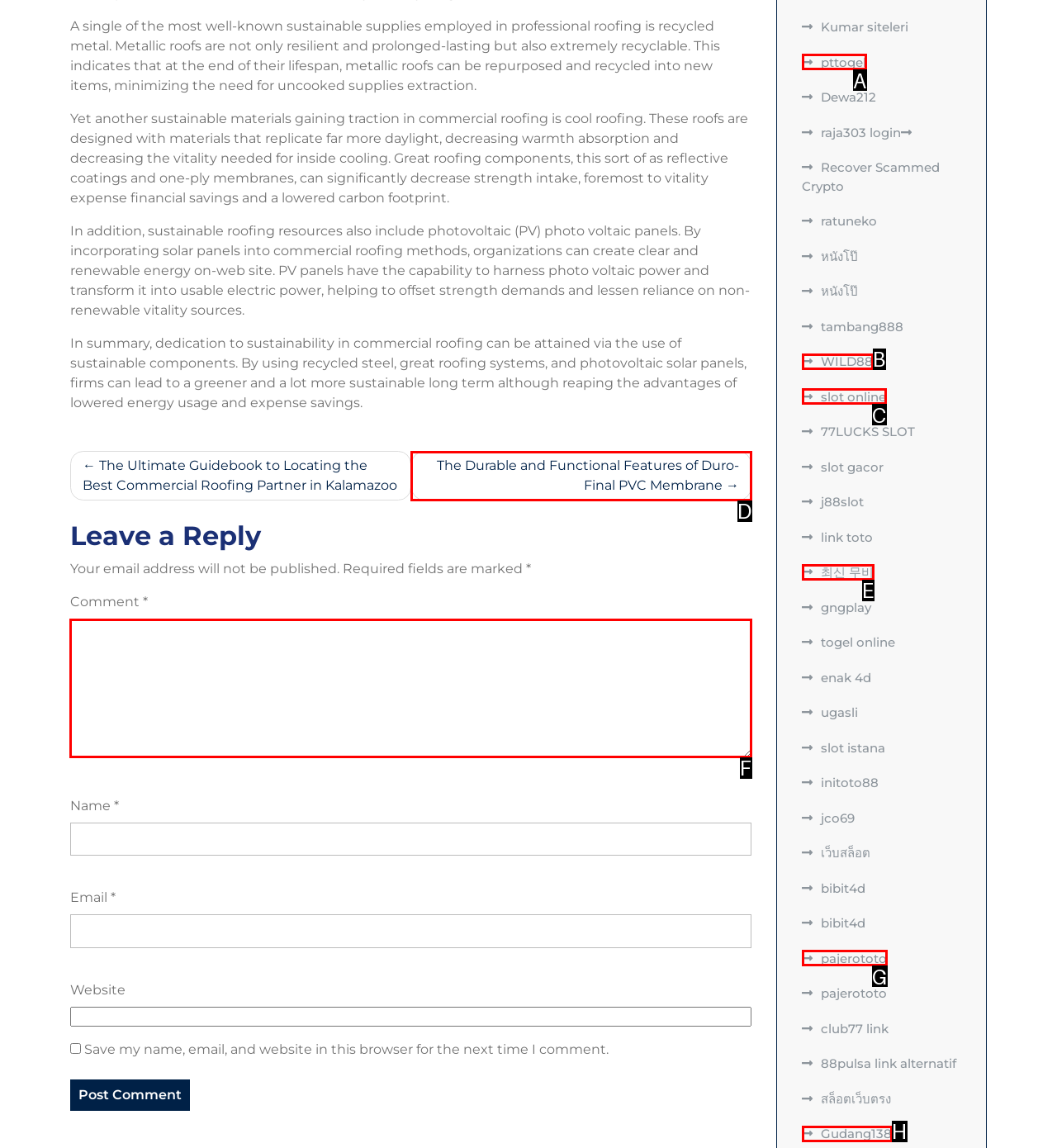Point out the specific HTML element to click to complete this task: Type your comment in the 'Comment' field Reply with the letter of the chosen option.

F